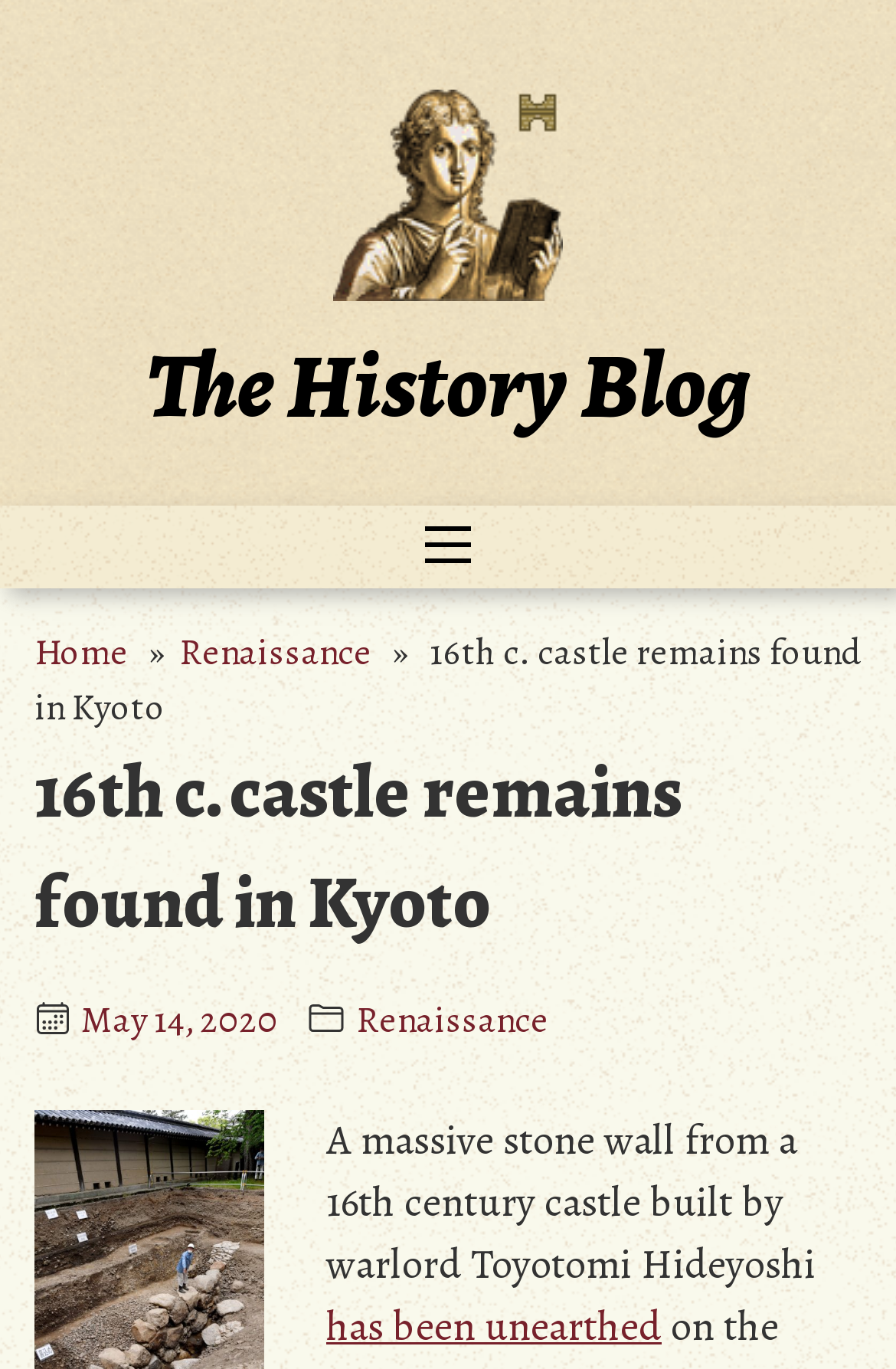Could you determine the bounding box coordinates of the clickable element to complete the instruction: "explore Renaissance topic"? Provide the coordinates as four float numbers between 0 and 1, i.e., [left, top, right, bottom].

[0.397, 0.727, 0.613, 0.764]